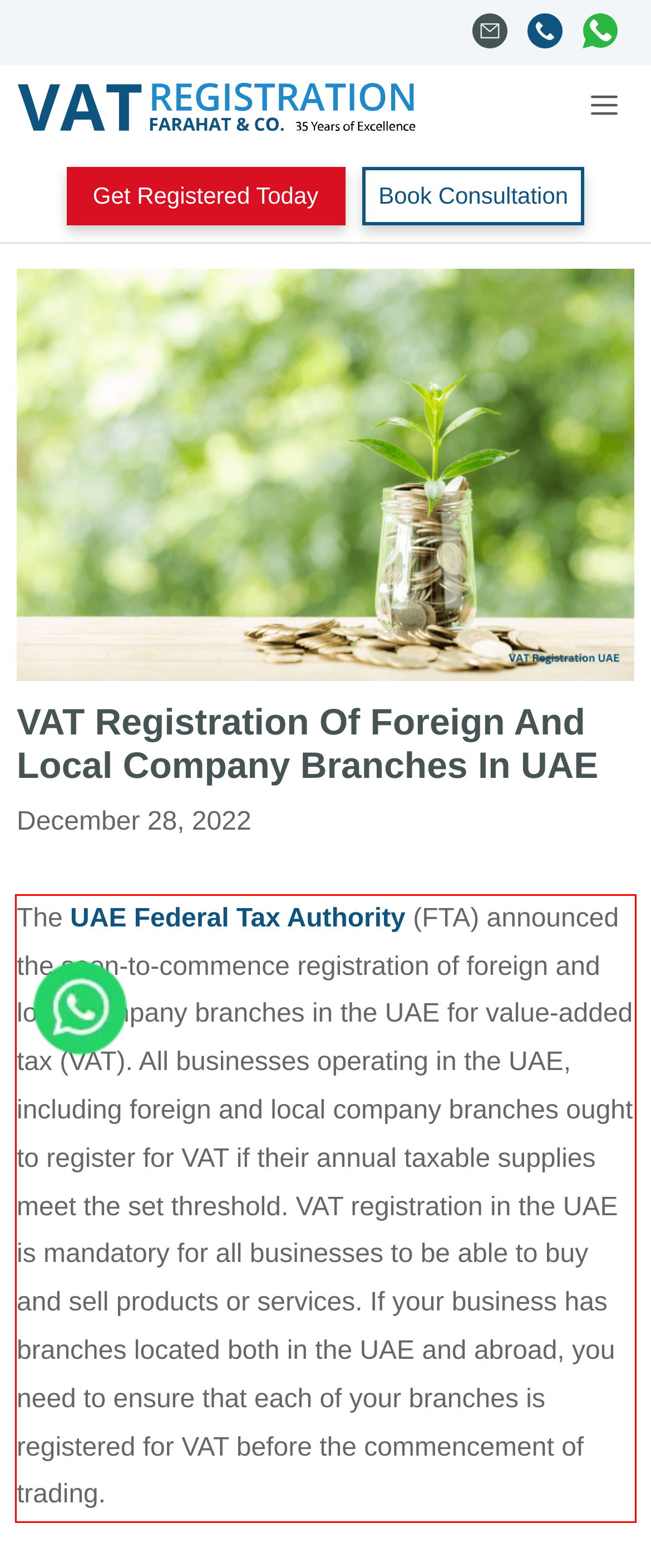Analyze the screenshot of a webpage where a red rectangle is bounding a UI element. Extract and generate the text content within this red bounding box.

The UAE Federal Tax Authority (FTA) announced the soon-to-commence registration of foreign and local company branches in the UAE for value-added tax (VAT). All businesses operating in the UAE, including foreign and local company branches ought to register for VAT if their annual taxable supplies meet the set threshold. VAT registration in the UAE is mandatory for all businesses to be able to buy and sell products or services. If your business has branches located both in the UAE and abroad, you need to ensure that each of your branches is registered for VAT before the commencement of trading.